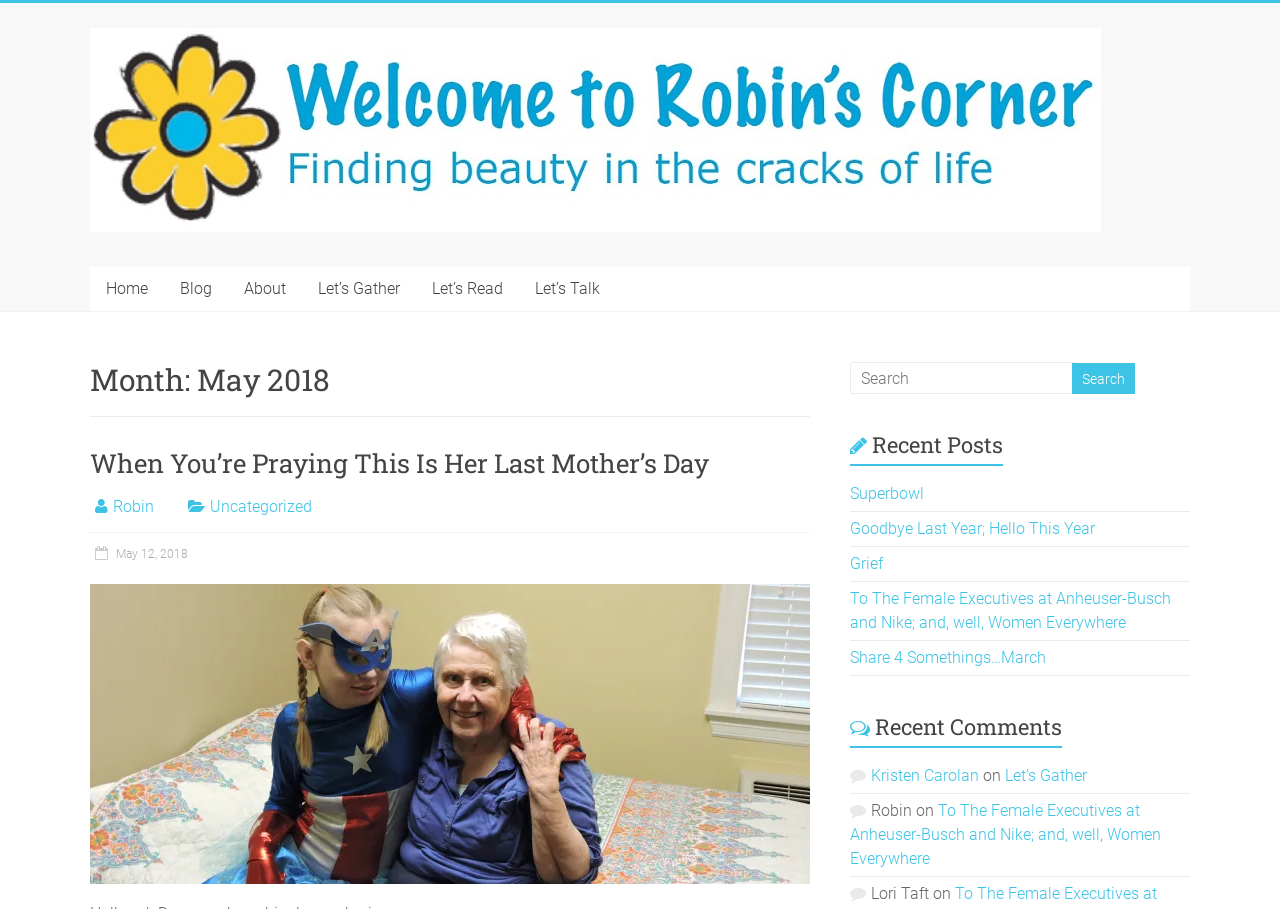Locate the bounding box coordinates of the area you need to click to fulfill this instruction: 'Click on the 'Home' link'. The coordinates must be in the form of four float numbers ranging from 0 to 1: [left, top, right, bottom].

[0.07, 0.294, 0.128, 0.342]